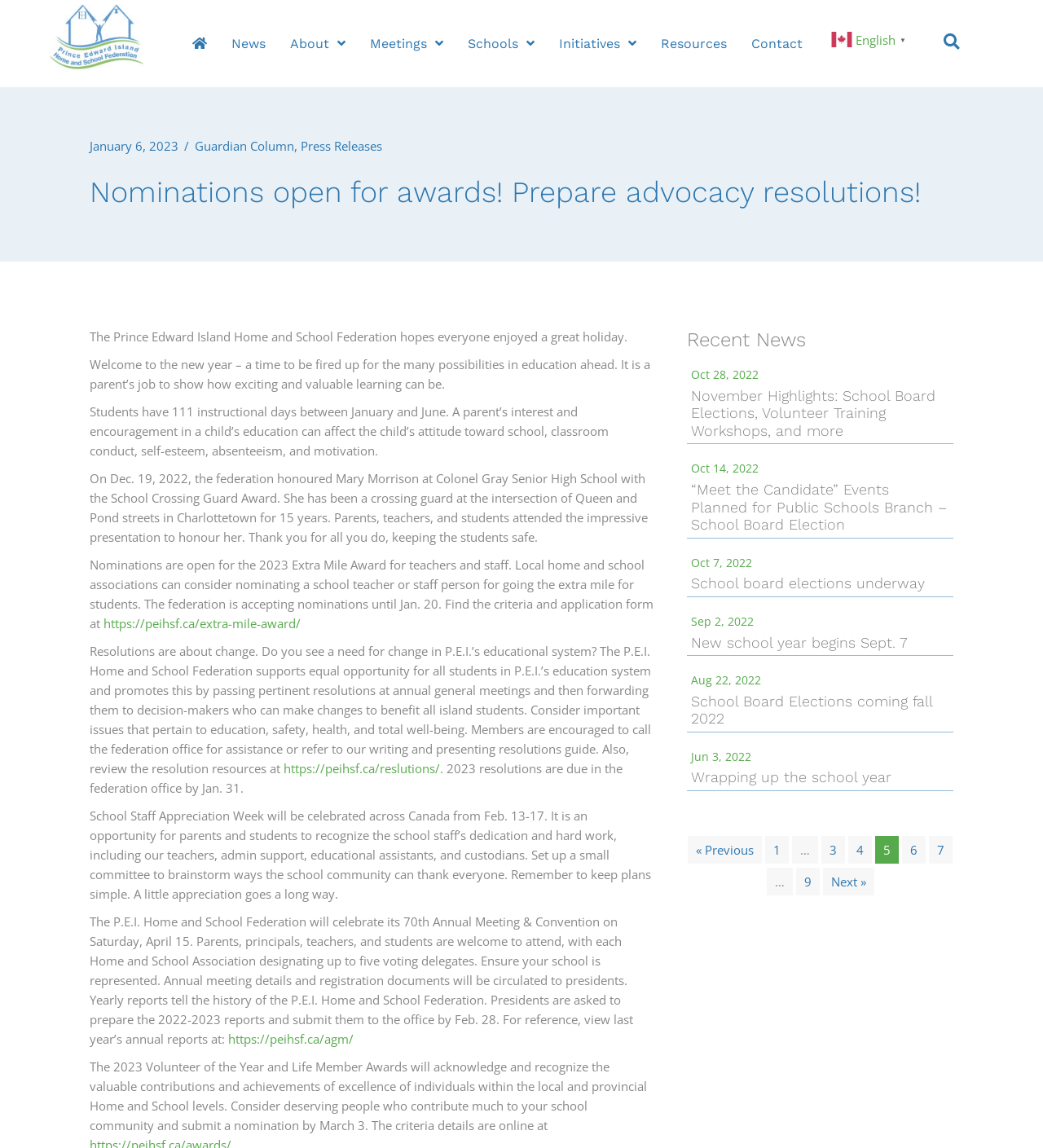Specify the bounding box coordinates of the area to click in order to follow the given instruction: "Click the logo."

[0.047, 0.024, 0.138, 0.038]